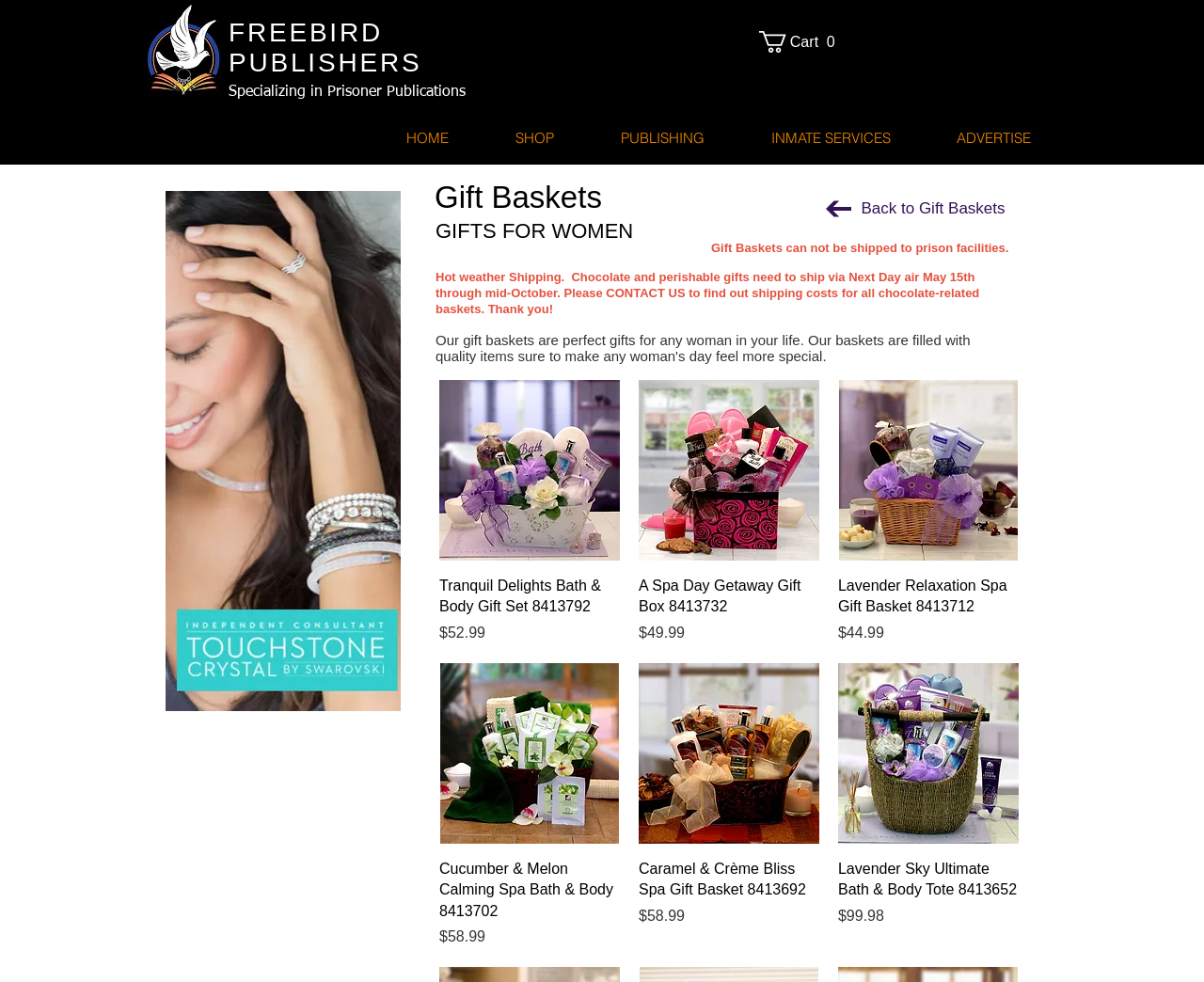Find the bounding box coordinates for the element that must be clicked to complete the instruction: "View the 'Tranquil Delights Bath & Body Gift Set 8413792' product". The coordinates should be four float numbers between 0 and 1, indicated as [left, top, right, bottom].

[0.365, 0.387, 0.515, 0.656]